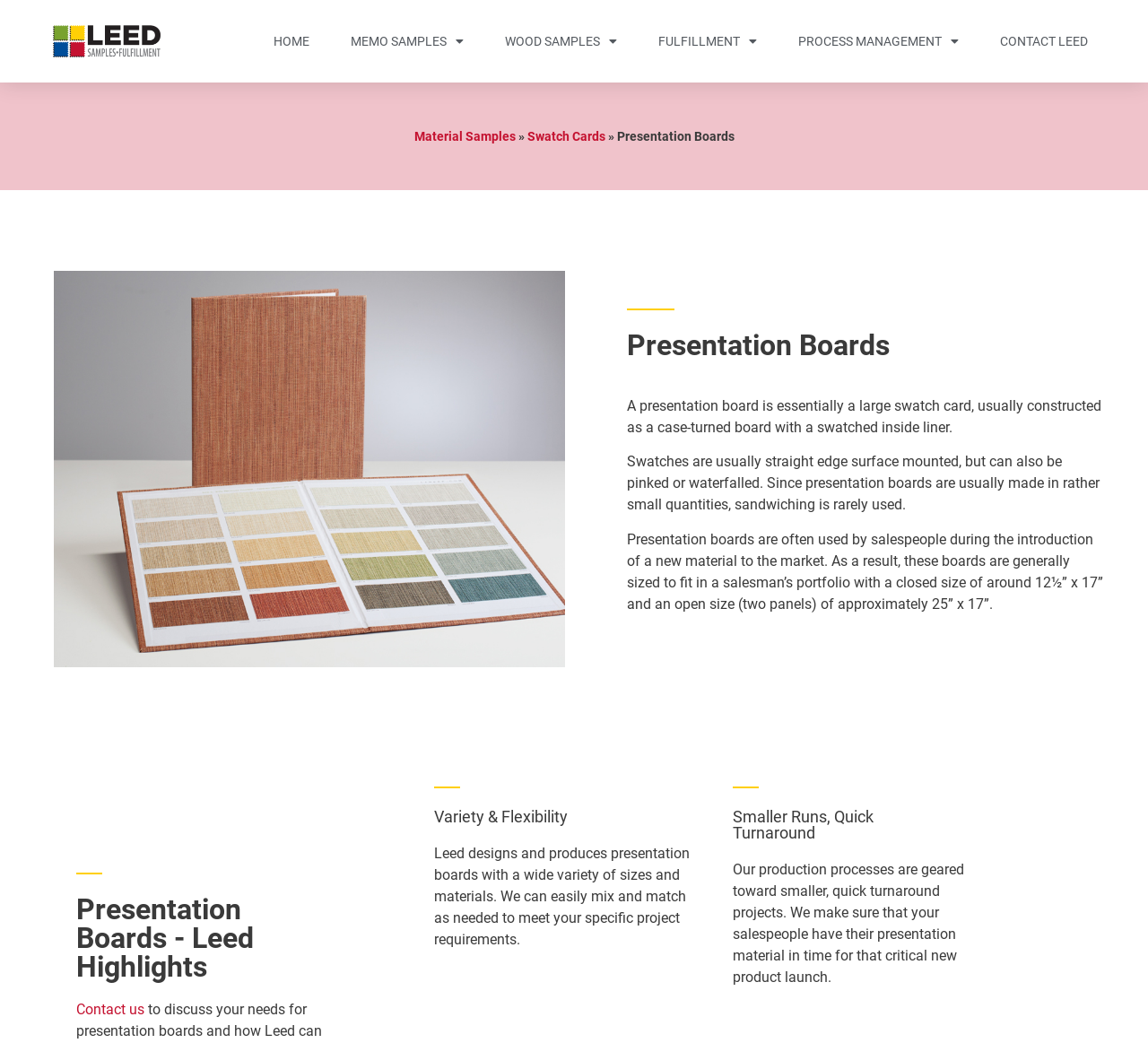Locate the bounding box coordinates of the element that should be clicked to fulfill the instruction: "Contact us for a quote".

[0.067, 0.959, 0.126, 0.976]